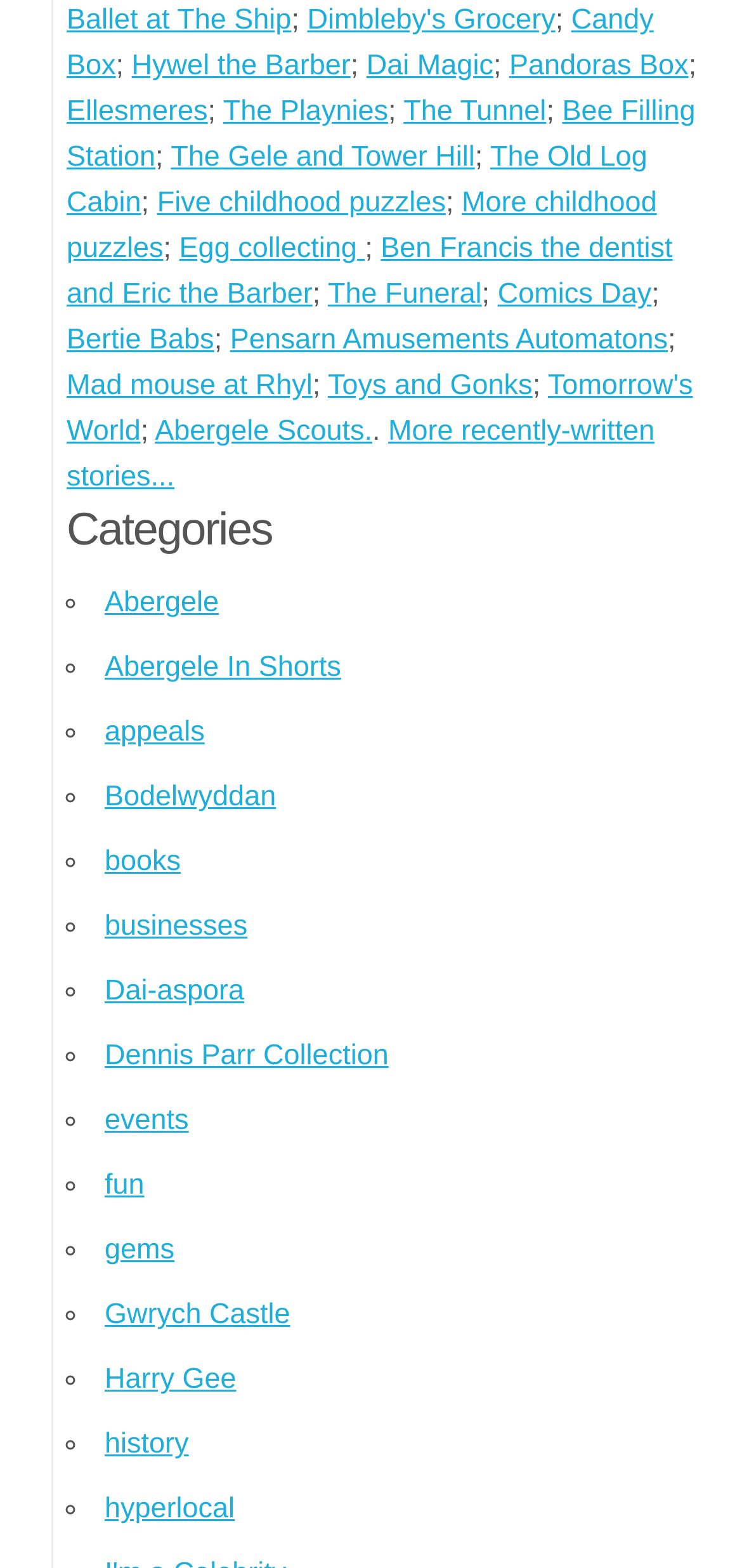Please identify the bounding box coordinates of the element I need to click to follow this instruction: "Explore 'Abergele'".

[0.141, 0.374, 0.295, 0.395]